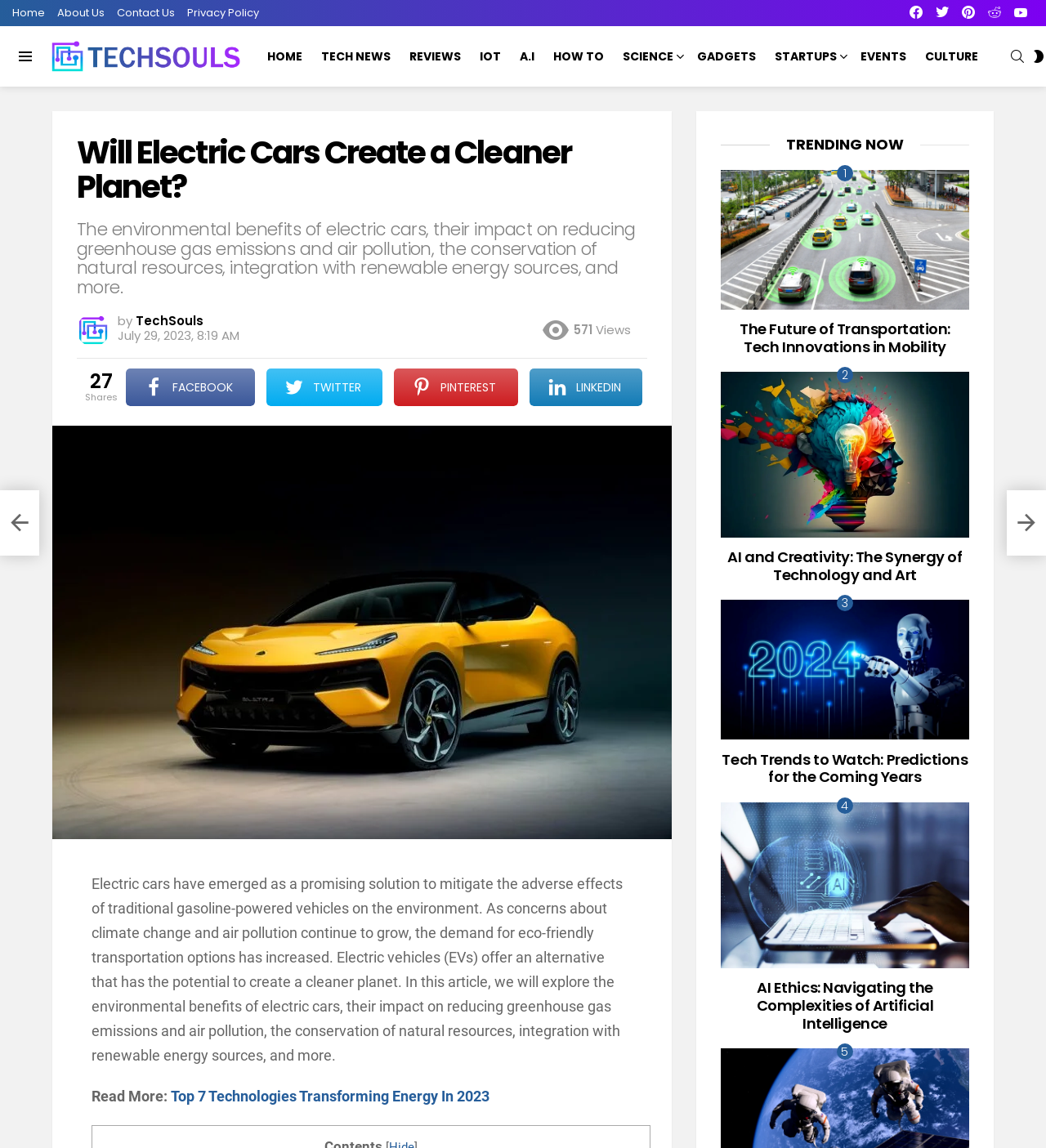Please identify the coordinates of the bounding box for the clickable region that will accomplish this instruction: "Switch to a different skin".

[0.987, 0.038, 0.999, 0.06]